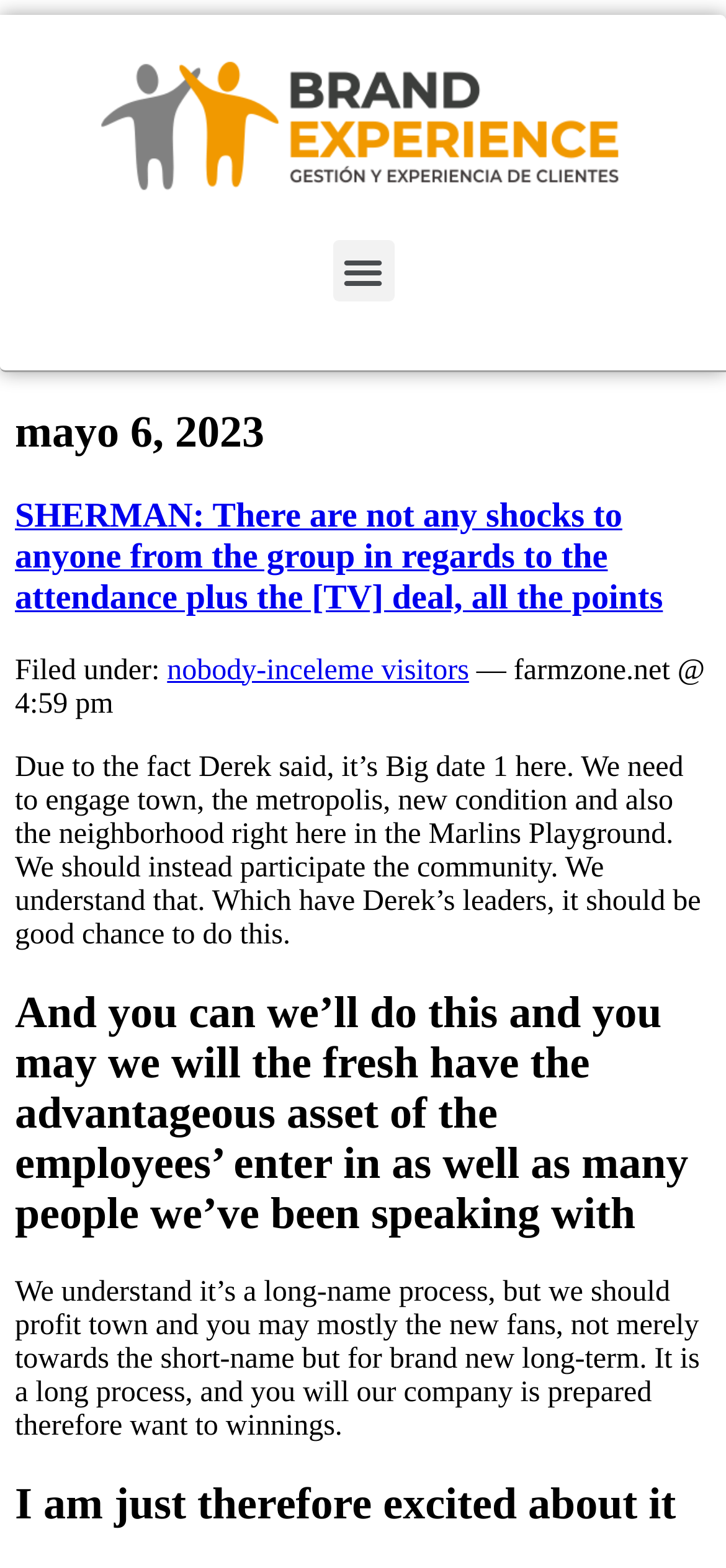What is the time mentioned in the webpage?
From the details in the image, answer the question comprehensively.

I found the time '4:59 pm' in the webpage by reading the StaticText element with bounding box coordinates [0.021, 0.417, 0.971, 0.459]. The text mentions '— farmzone.net @ 4:59 pm' which indicates that 4:59 pm is a time mentioned in the webpage.